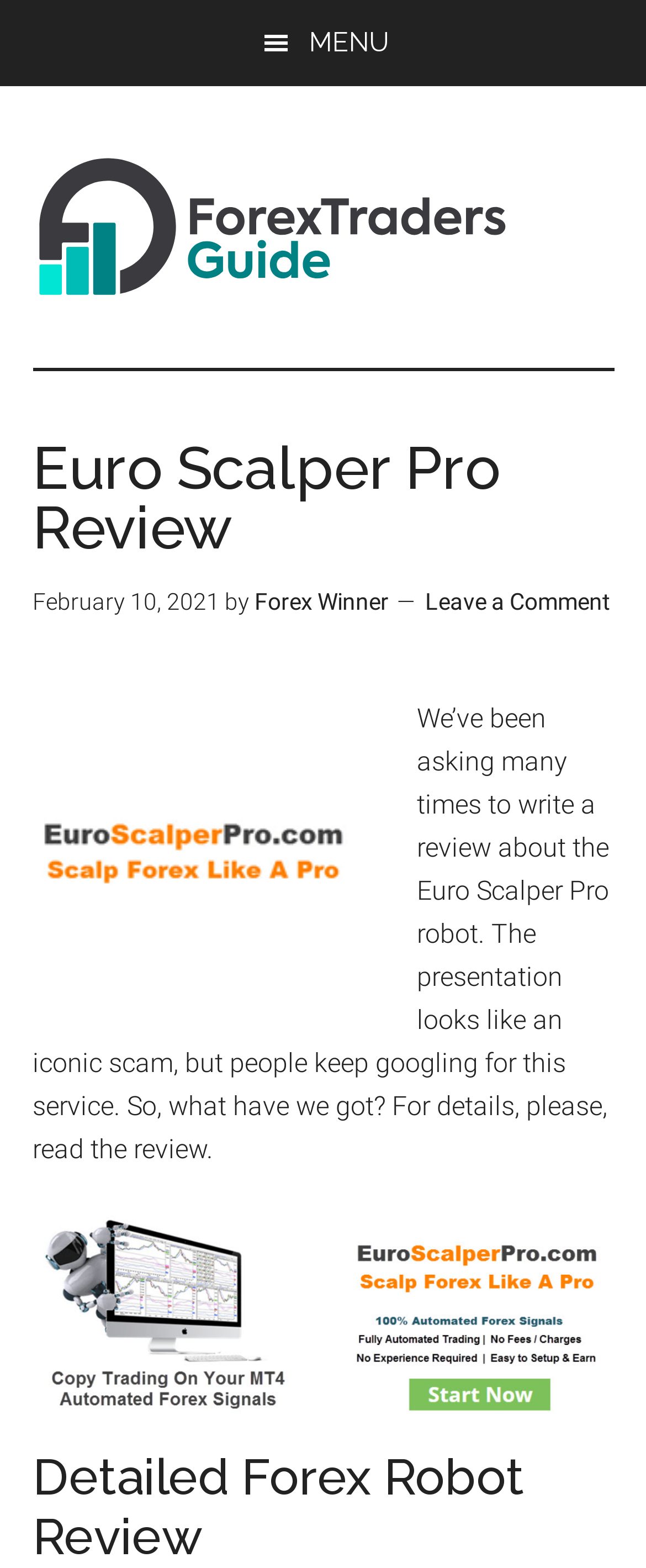Respond concisely with one word or phrase to the following query:
What is the purpose of the review?

To provide details about the Euro Scalper Pro robot